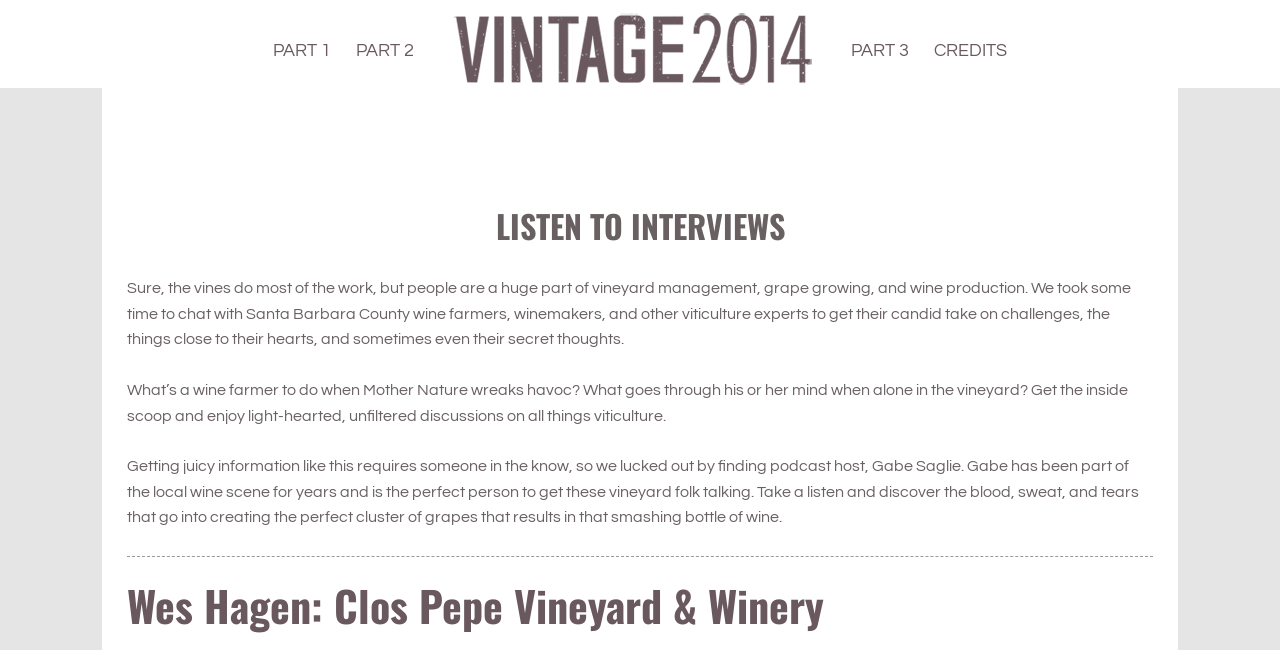Who is the host of the podcast?
Your answer should be a single word or phrase derived from the screenshot.

Gabe Saglie